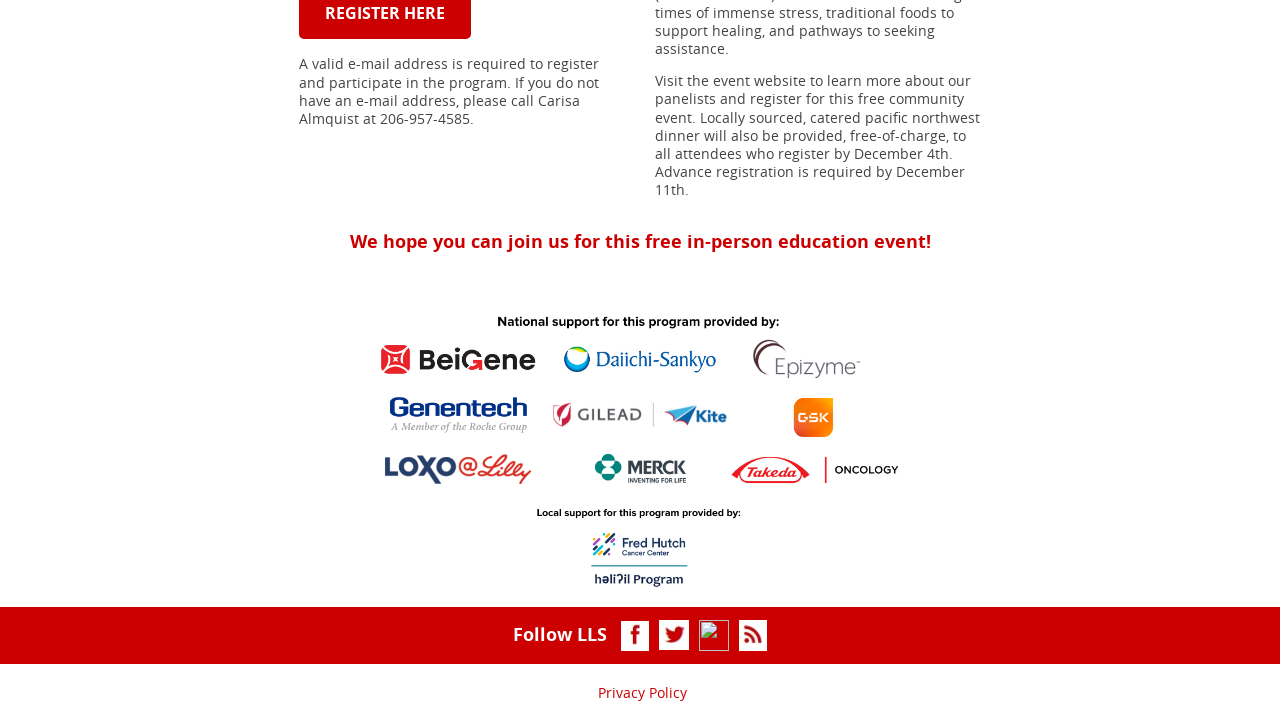Determine the bounding box coordinates of the UI element described below. Use the format (top-left x, top-left y, bottom-right x, bottom-right y) with floating point numbers between 0 and 1: parent_node: Follow LLS

[0.577, 0.861, 0.599, 0.898]